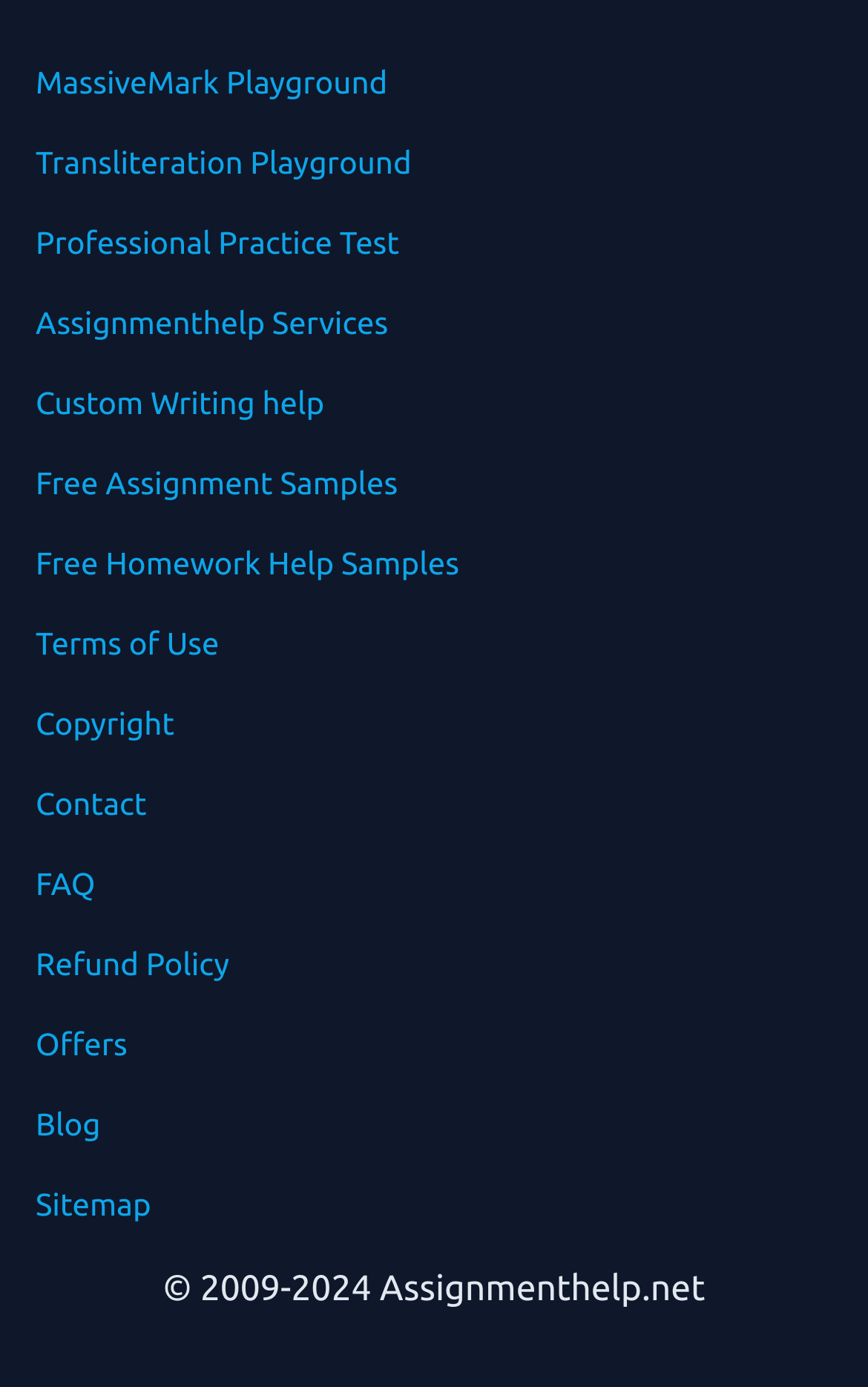Identify the bounding box coordinates for the region to click in order to carry out this instruction: "view the sitemap". Provide the coordinates using four float numbers between 0 and 1, formatted as [left, top, right, bottom].

[0.041, 0.855, 0.174, 0.881]